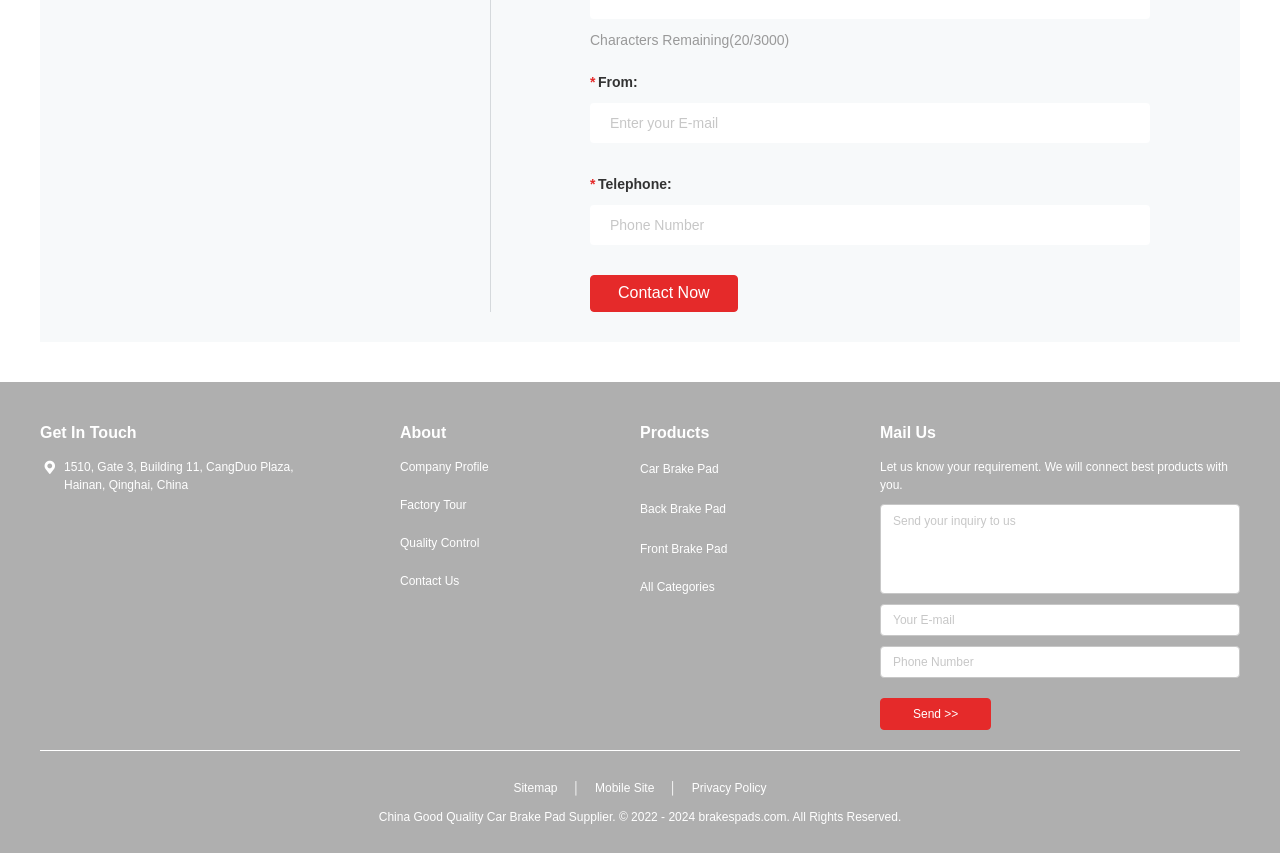Find the bounding box coordinates of the area that needs to be clicked in order to achieve the following instruction: "Click Company Profile". The coordinates should be specified as four float numbers between 0 and 1, i.e., [left, top, right, bottom].

[0.312, 0.537, 0.438, 0.558]